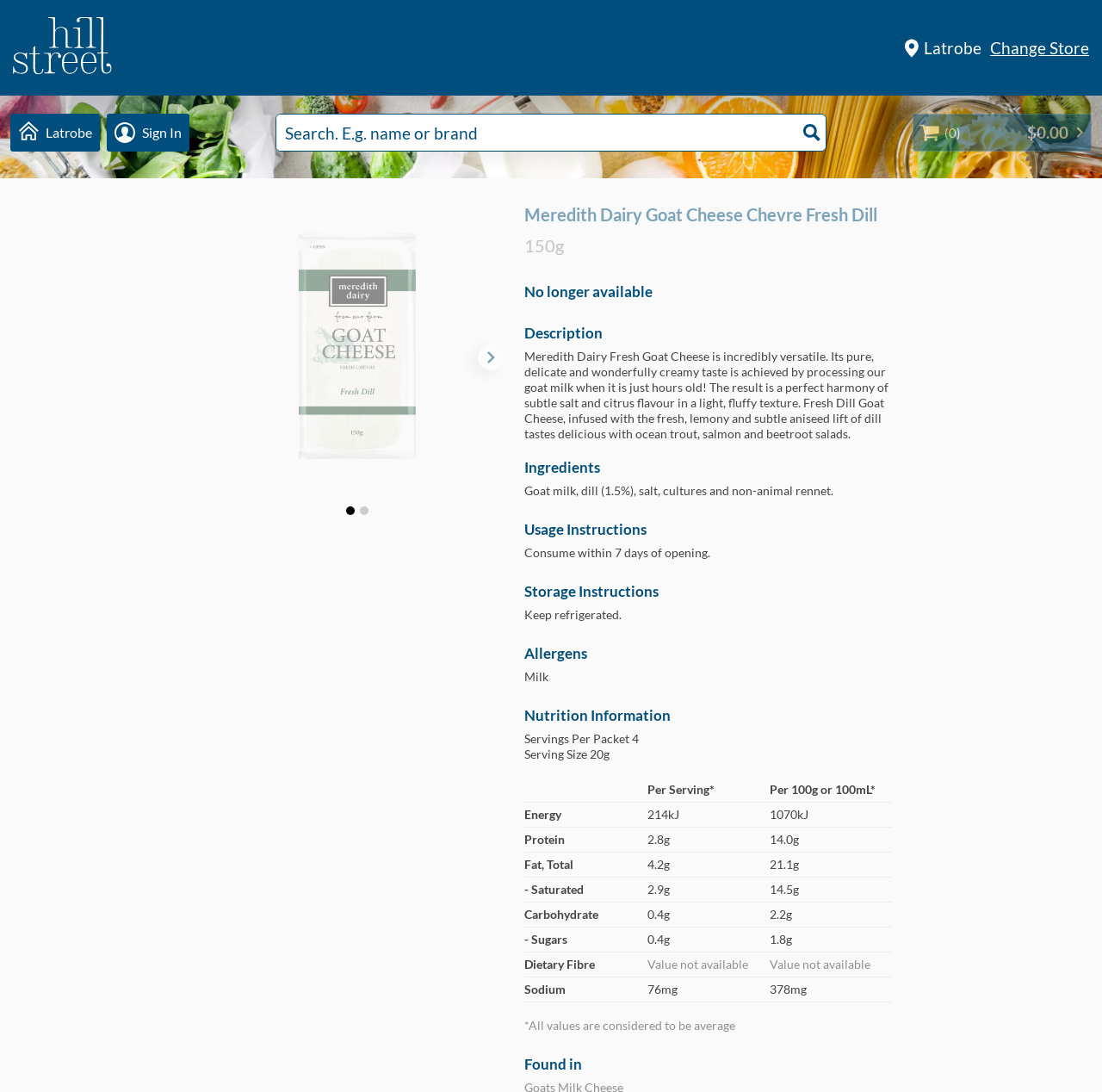What is the price of the product?
Refer to the image and provide a one-word or short phrase answer.

Not available